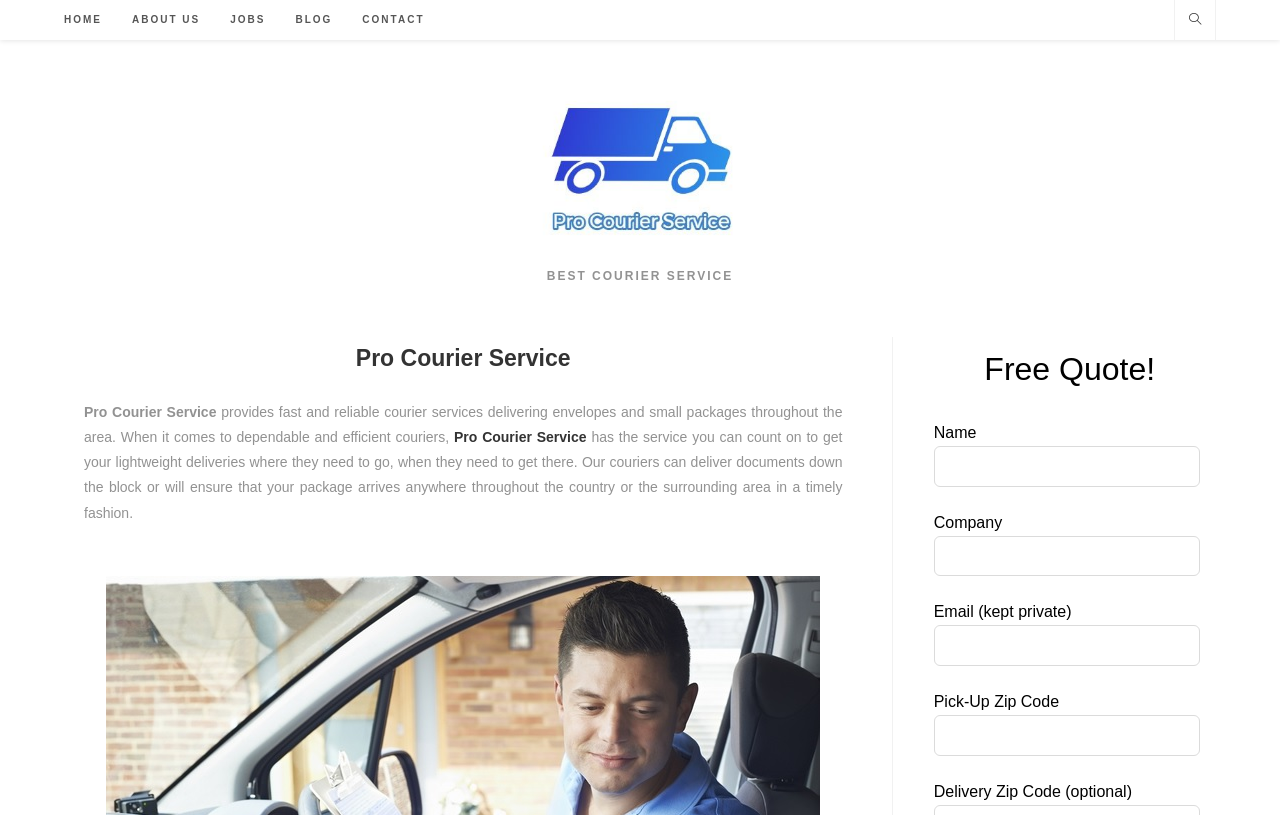Pinpoint the bounding box coordinates of the clickable element needed to complete the instruction: "Contact Us". The coordinates should be provided as four float numbers between 0 and 1: [left, top, right, bottom].

None